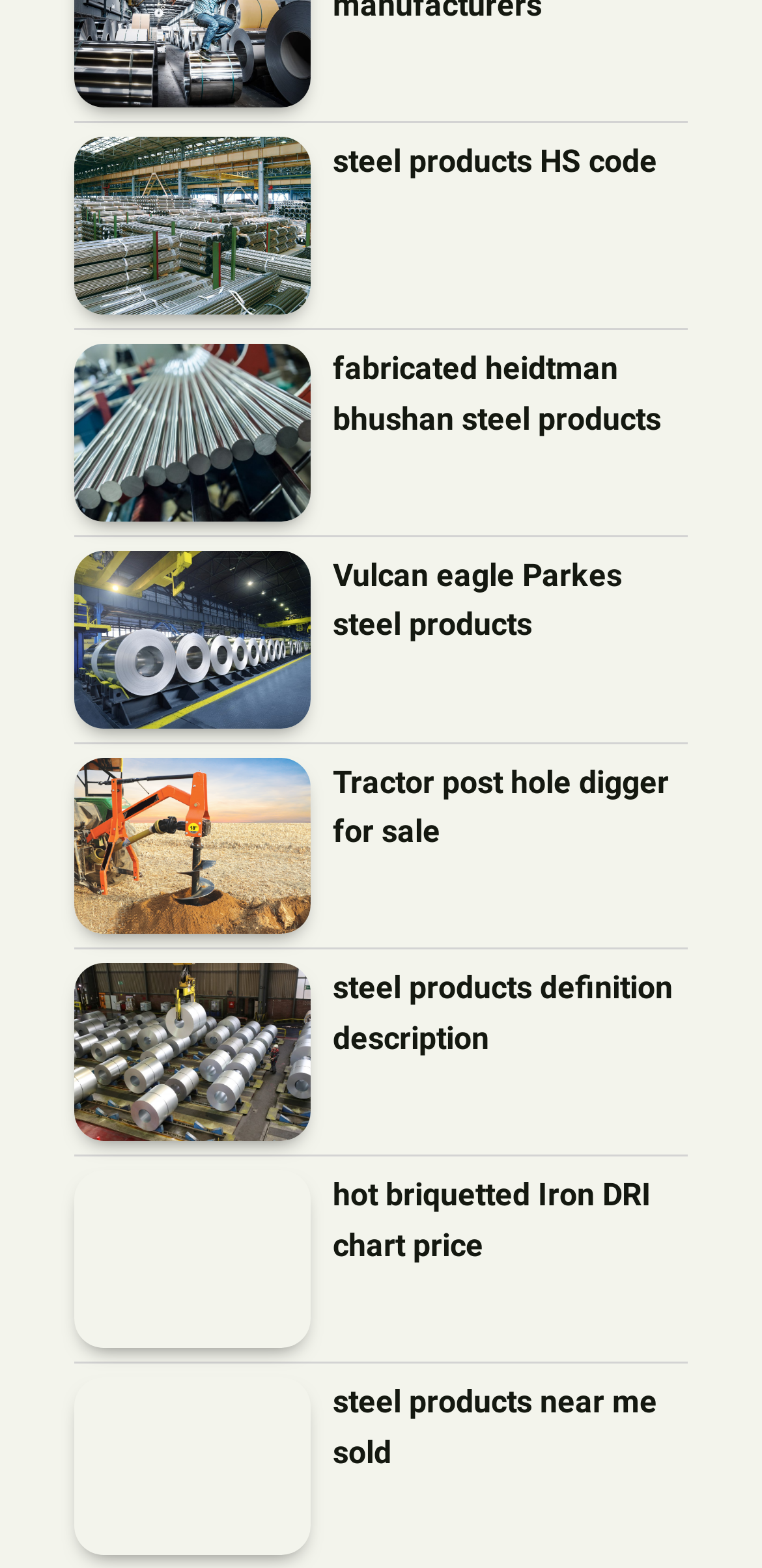Identify the coordinates of the bounding box for the element described below: "alt="steel products HS code"". Return the coordinates as four float numbers between 0 and 1: [left, top, right, bottom].

[0.097, 0.087, 0.408, 0.201]